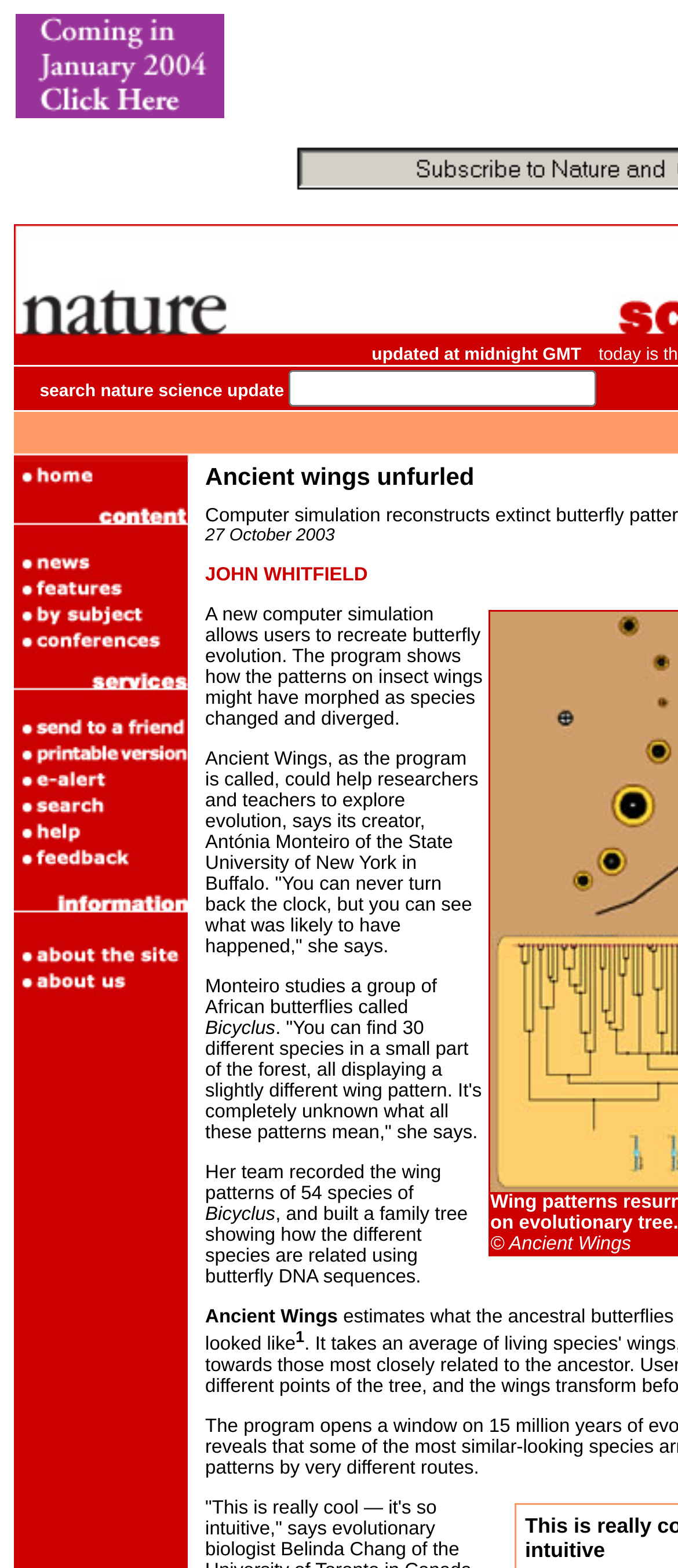Based on the provided description, "Log In", find the bounding box of the corresponding UI element in the screenshot.

None